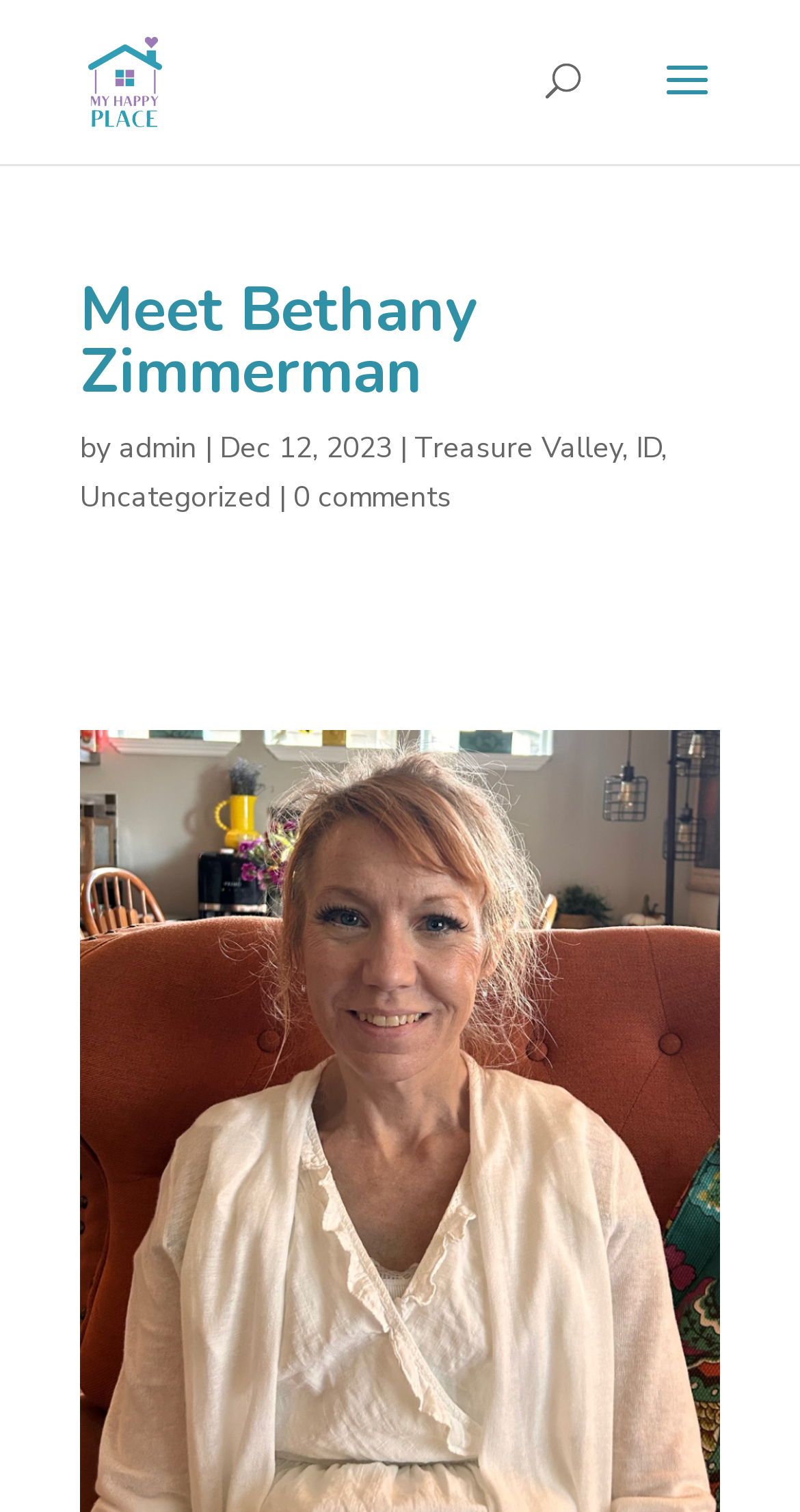Using the image as a reference, answer the following question in as much detail as possible:
What is the location mentioned in the webpage?

The location mentioned in the webpage can be found by looking at the link 'Treasure Valley, ID' which is located below the author's name, indicating that the location is relevant to the content of the webpage.